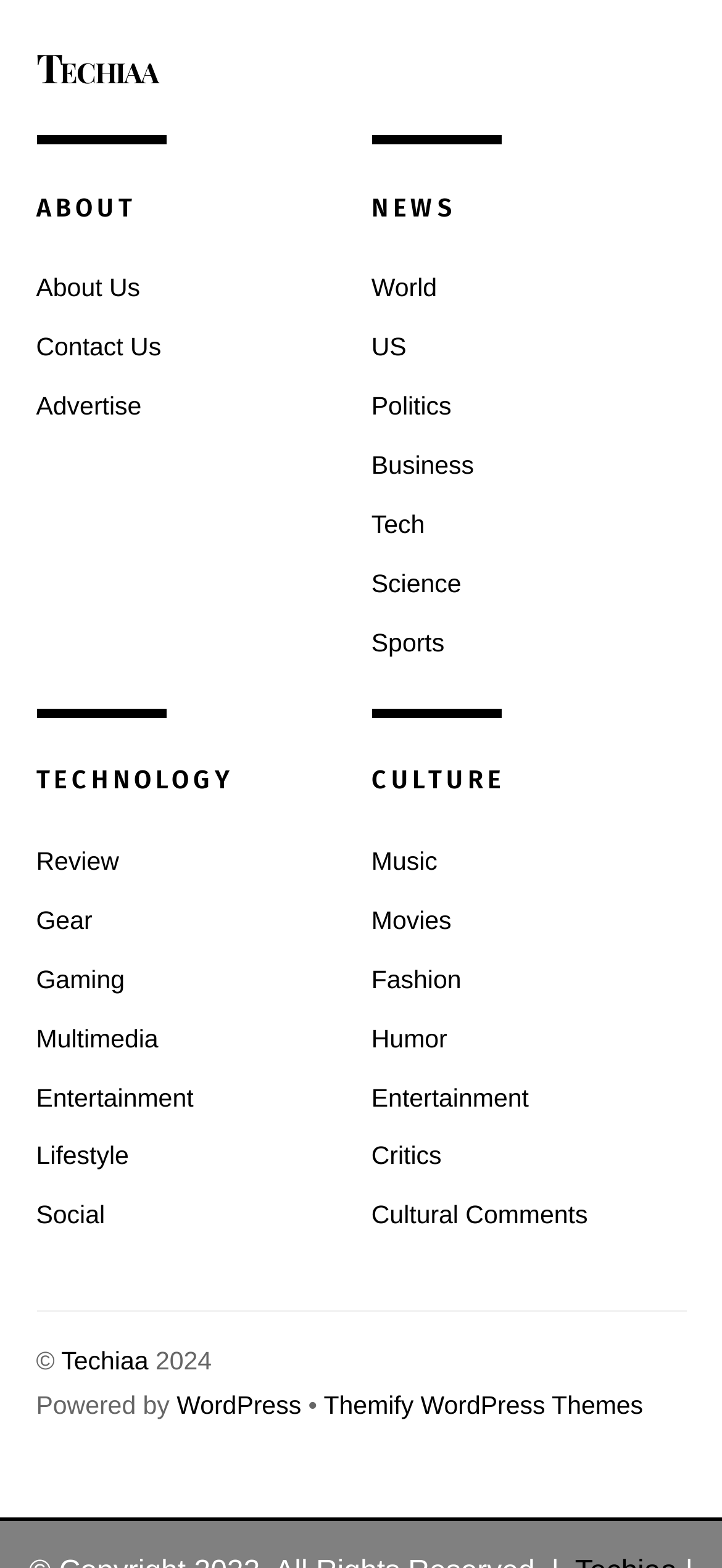Respond to the question below with a single word or phrase: What is the platform used to power the website?

WordPress